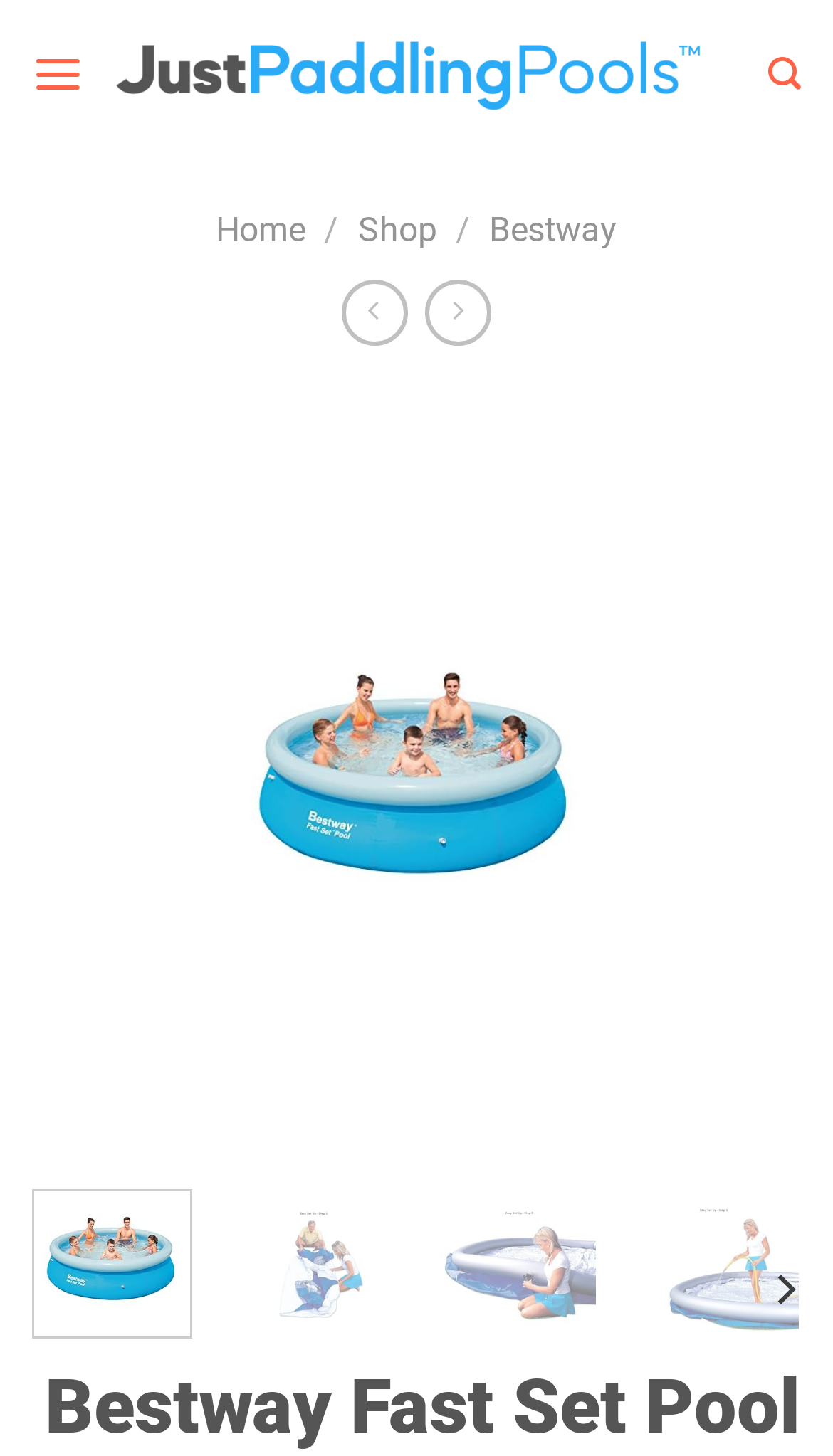Select the bounding box coordinates of the element I need to click to carry out the following instruction: "view shop page".

[0.429, 0.144, 0.524, 0.172]